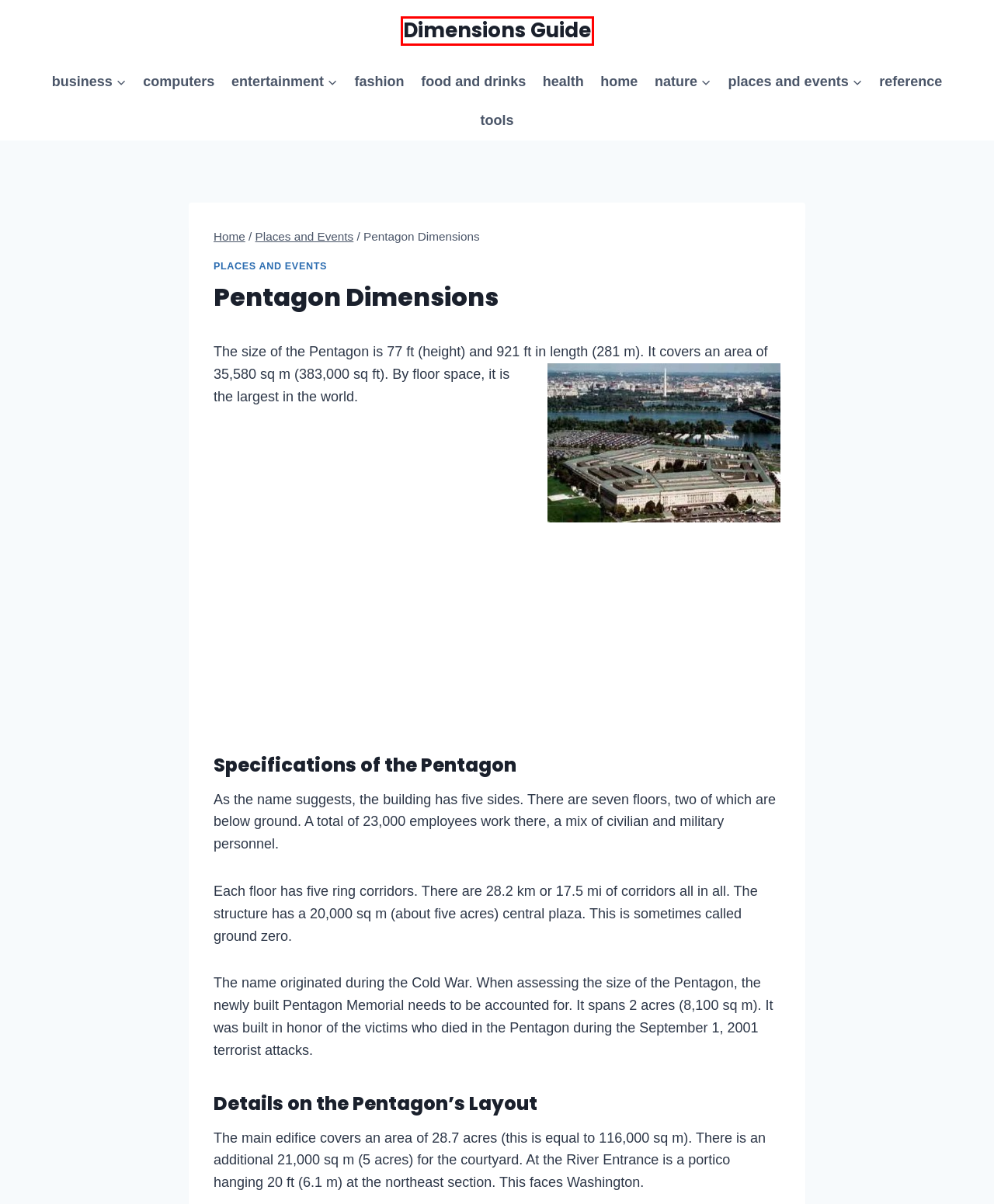You are presented with a screenshot of a webpage containing a red bounding box around an element. Determine which webpage description best describes the new webpage after clicking on the highlighted element. Here are the candidates:
A. Health Archives - Dimensions Guide
B. Tools Archives - Dimensions Guide
C. Business Archives - Dimensions Guide
D. Reference Archives - Dimensions Guide
E. Dimensions Guide - Because Size Matters
F. Places and Events Archives - Dimensions Guide
G. Computers Archives - Dimensions Guide
H. Entertainment and Sport Archives - Dimensions Guide

E